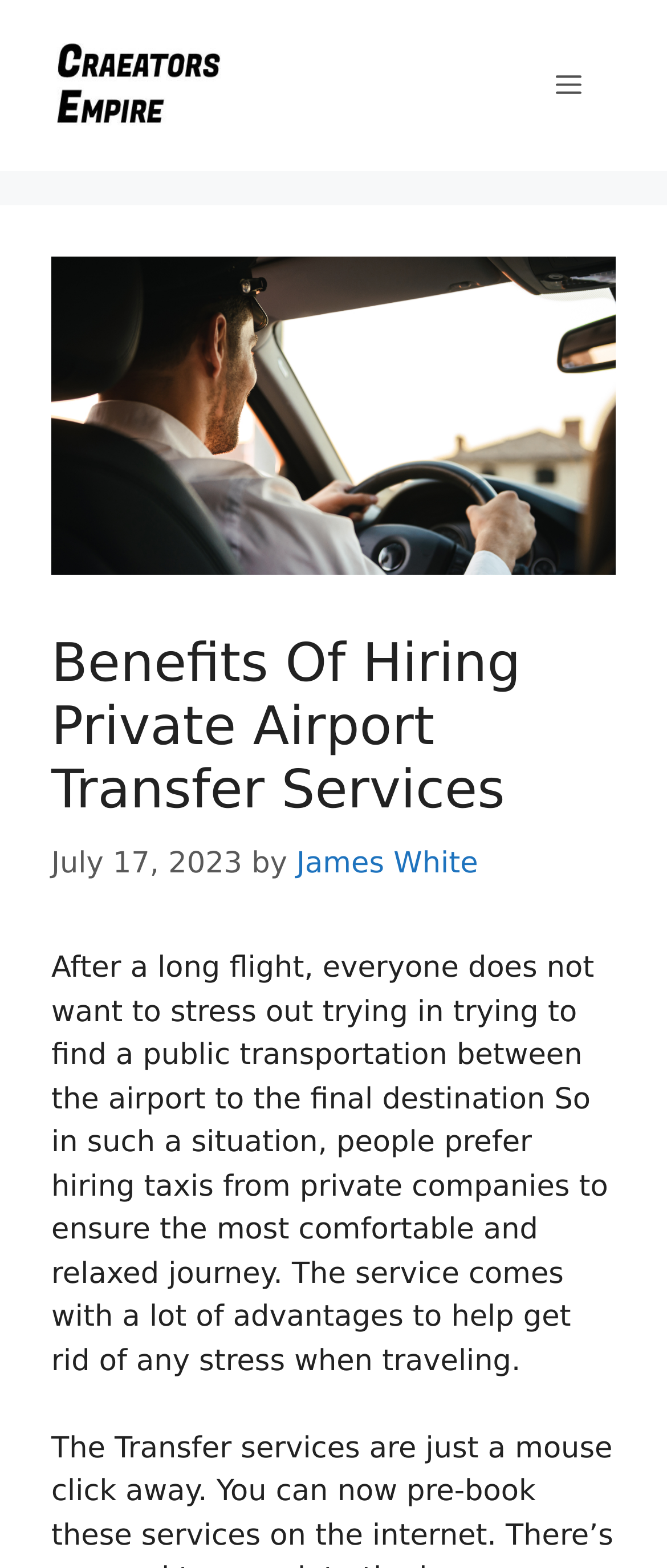Can you determine the main header of this webpage?

Benefits Of Hiring Private Airport Transfer Services